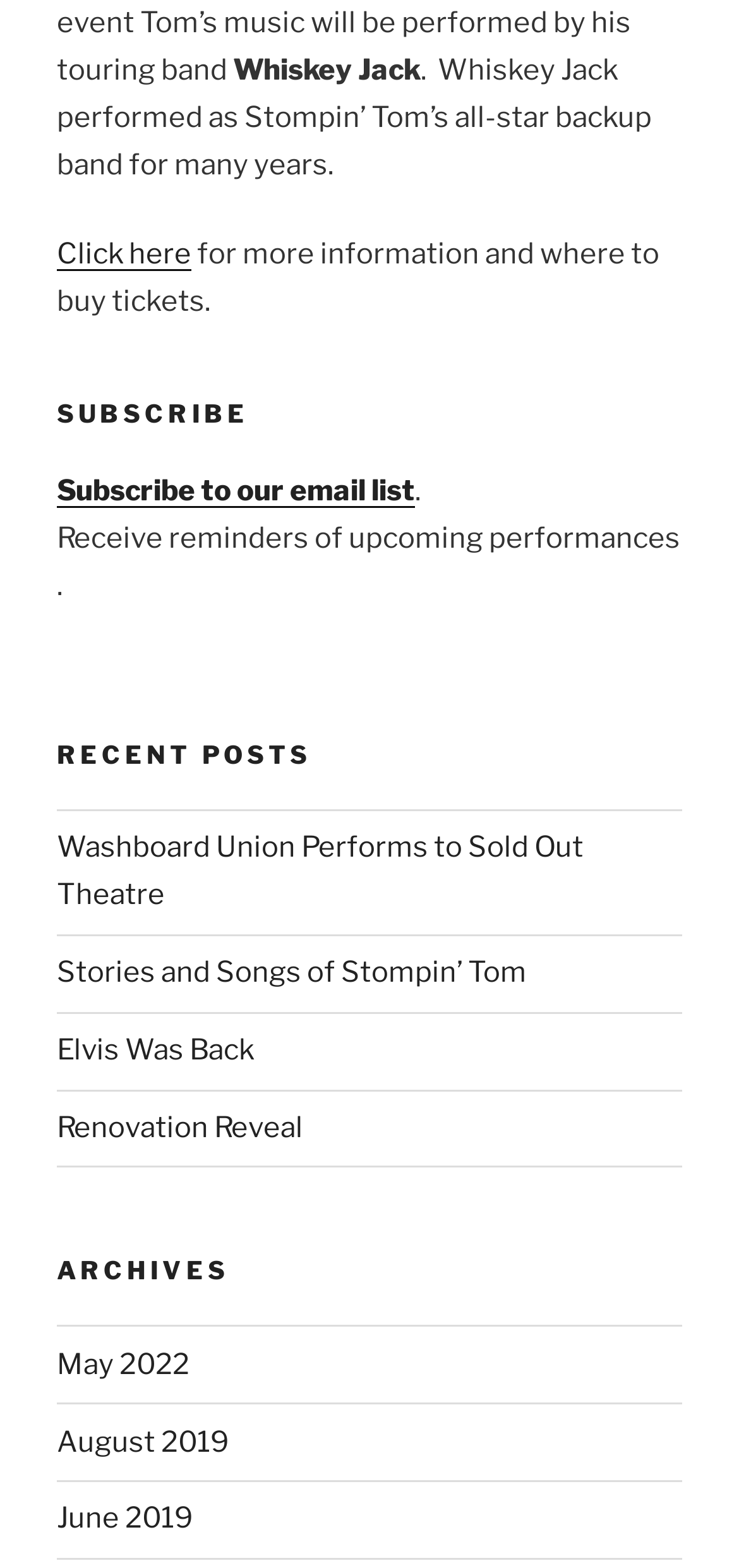What is the name of the band? Analyze the screenshot and reply with just one word or a short phrase.

Whiskey Jack